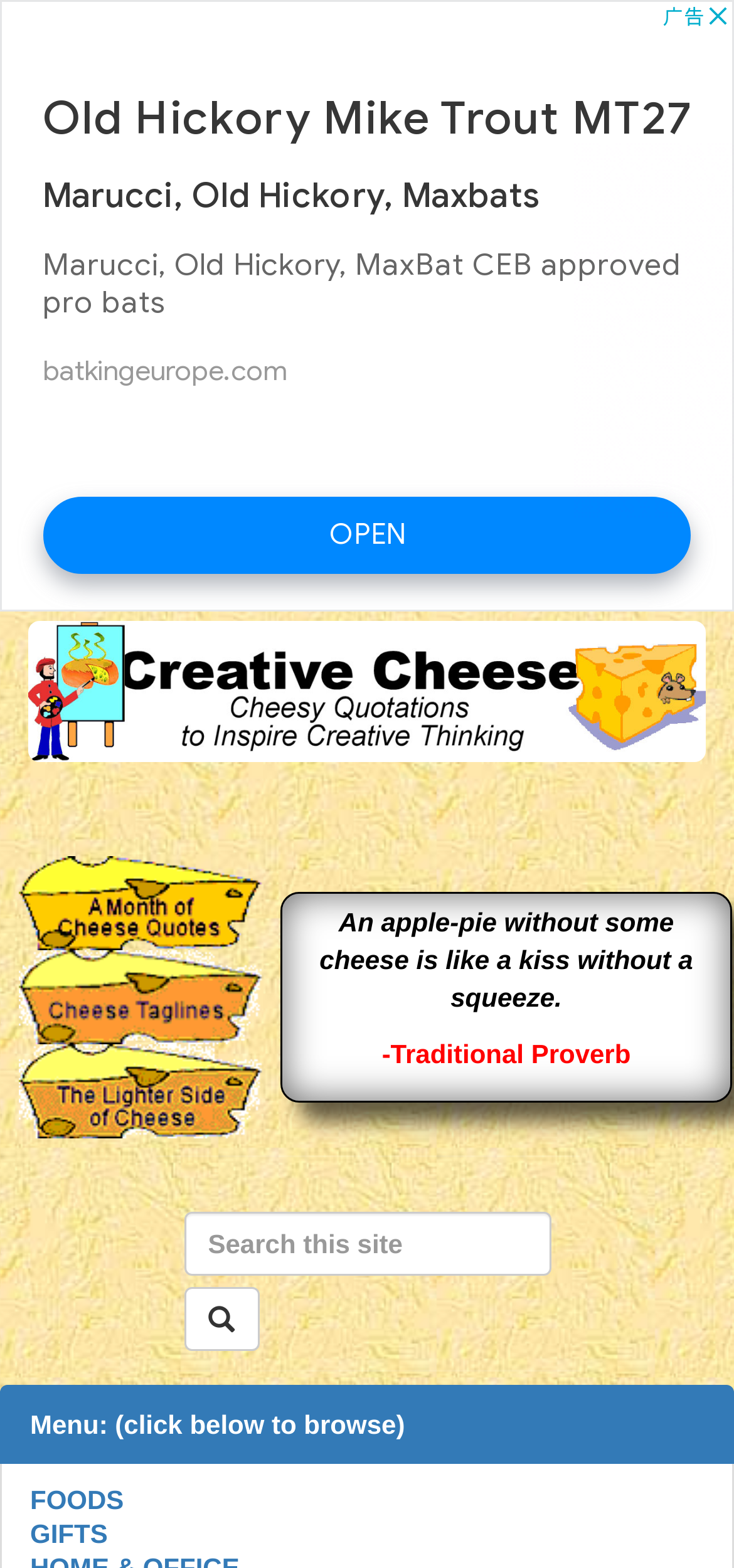How many categories are listed at the bottom of the webpage?
Answer the question with detailed information derived from the image.

I looked at the links at the bottom of the webpage and found two categories: 'FOODS' and 'GIFTS'. These categories are likely used for navigation or browsing products.